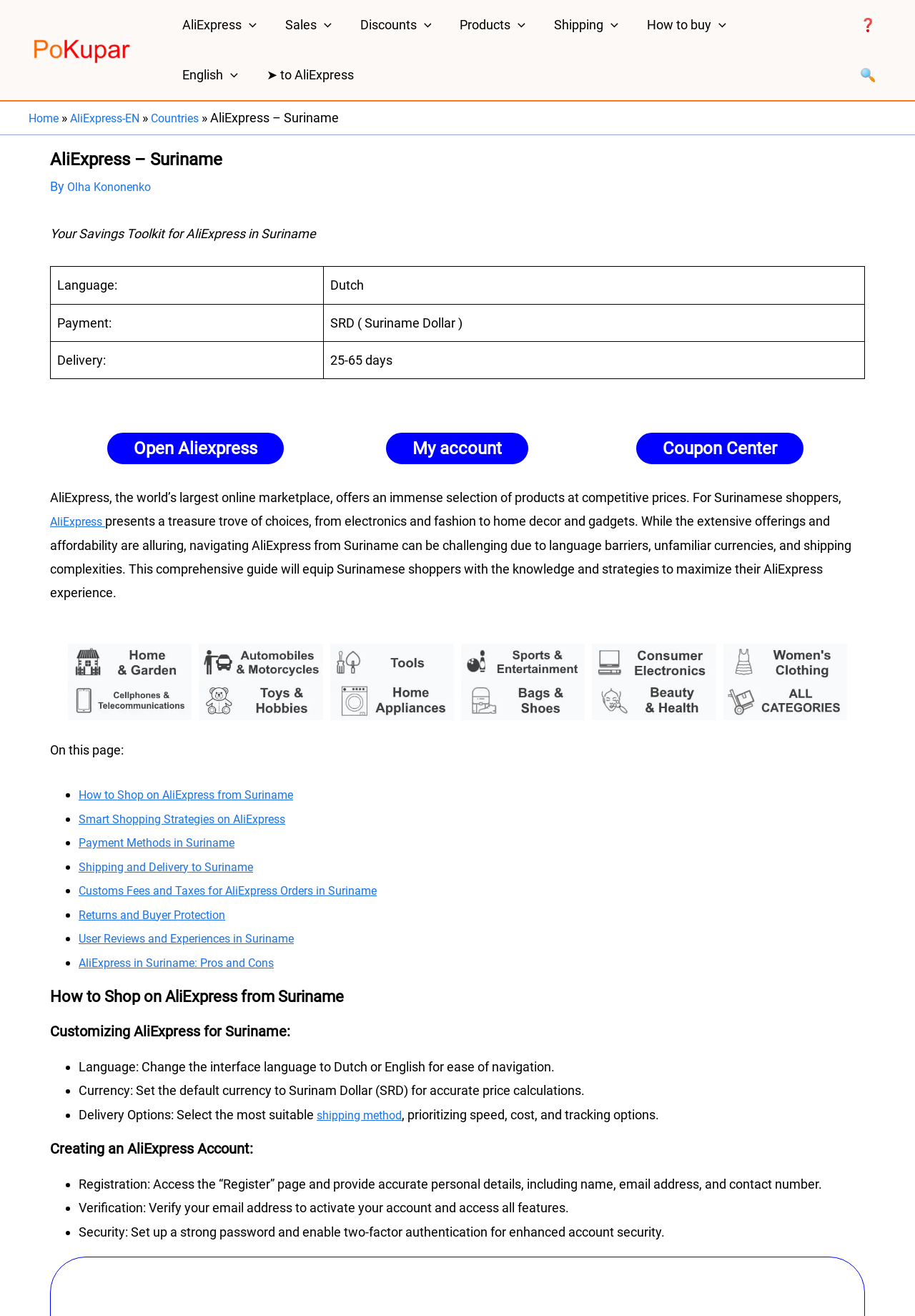Give a detailed overview of the webpage's appearance and contents.

This webpage is a comprehensive guide for Surinamese shoppers on AliExpress, a global online marketplace. At the top, there is a navigation bar with multiple menu toggles, including AliExpress Menu, Sales, Discounts, Products, Shipping, and How to buy. Each toggle has an accompanying image. Below the navigation bar, there is a link to "AliExpress Suriname: Your Savings Toolkit - PoKupar" with a corresponding image.

On the left side, there is a secondary navigation bar with links to "Home", "AliExpress-EN", "Countries", and "❓" and "🔍" icons. Below this navigation bar, there is a header section with the title "AliExpress – Suriname" and a subheading "Your Savings Toolkit for AliExpress in Suriname". This section also contains a table with information on language, payment, and delivery options.

The main content of the webpage is divided into sections. The first section provides an introduction to AliExpress, highlighting its vast product selection and competitive prices. It also mentions the challenges Surinamese shoppers may face when navigating the platform. The second section appears to be a comprehensive guide, with multiple links and images scattered throughout the text. The guide seems to cover various topics related to shopping on AliExpress, including strategies for maximizing the shopping experience.

Throughout the webpage, there are multiple links, images, and icons, which are scattered across the page. The layout is organized, with clear headings and concise text, making it easy to navigate and understand.